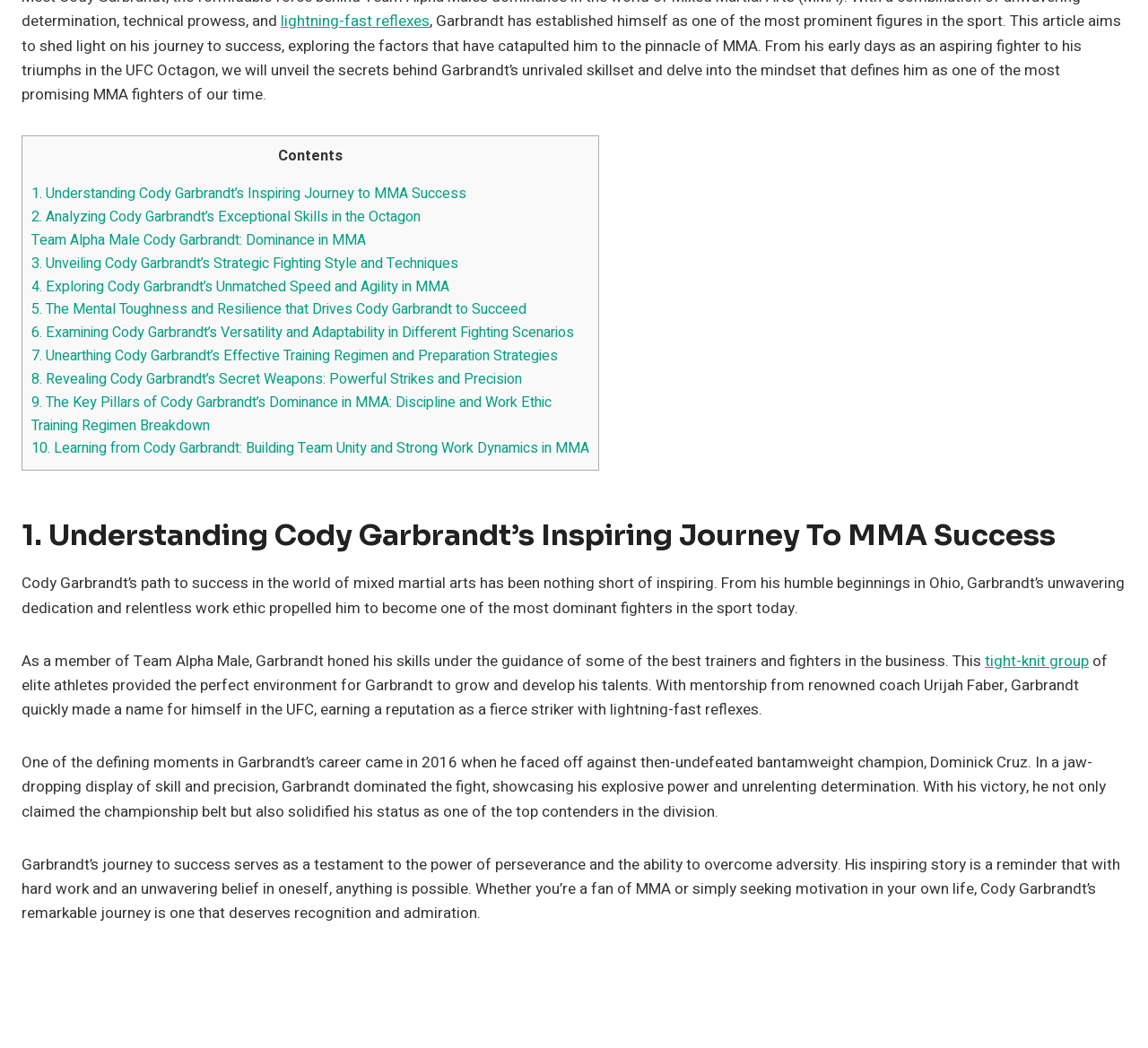Please identify the bounding box coordinates of the region to click in order to complete the task: "Learn about Cody Garbrandt's unmatched speed and agility in MMA". The coordinates must be four float numbers between 0 and 1, specified as [left, top, right, bottom].

[0.027, 0.263, 0.391, 0.284]